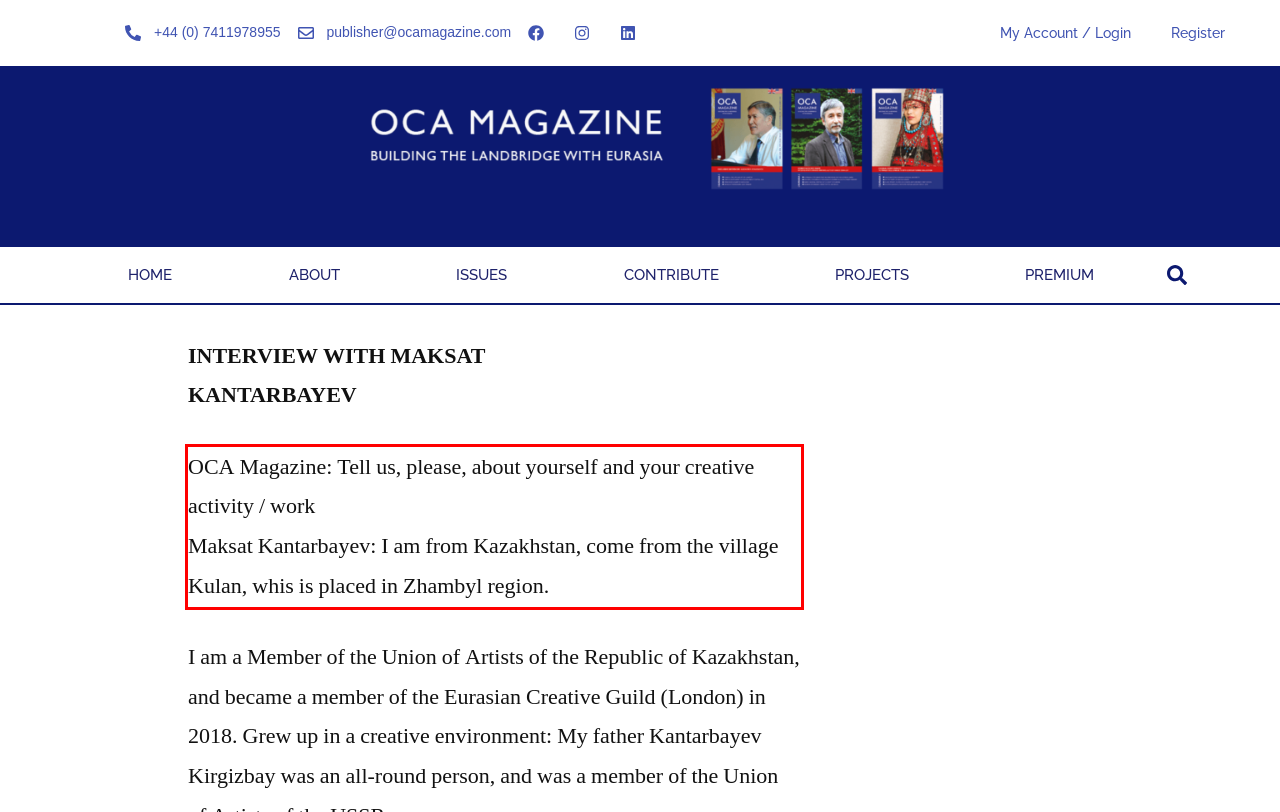Analyze the screenshot of the webpage and extract the text from the UI element that is inside the red bounding box.

OCA Magazine: Tell us, please, about yourself and your creative activity / work Maksat Kantarbayev: I am from Kazakhstan, come from the village Kulan, whis is placed in Zhambyl region.